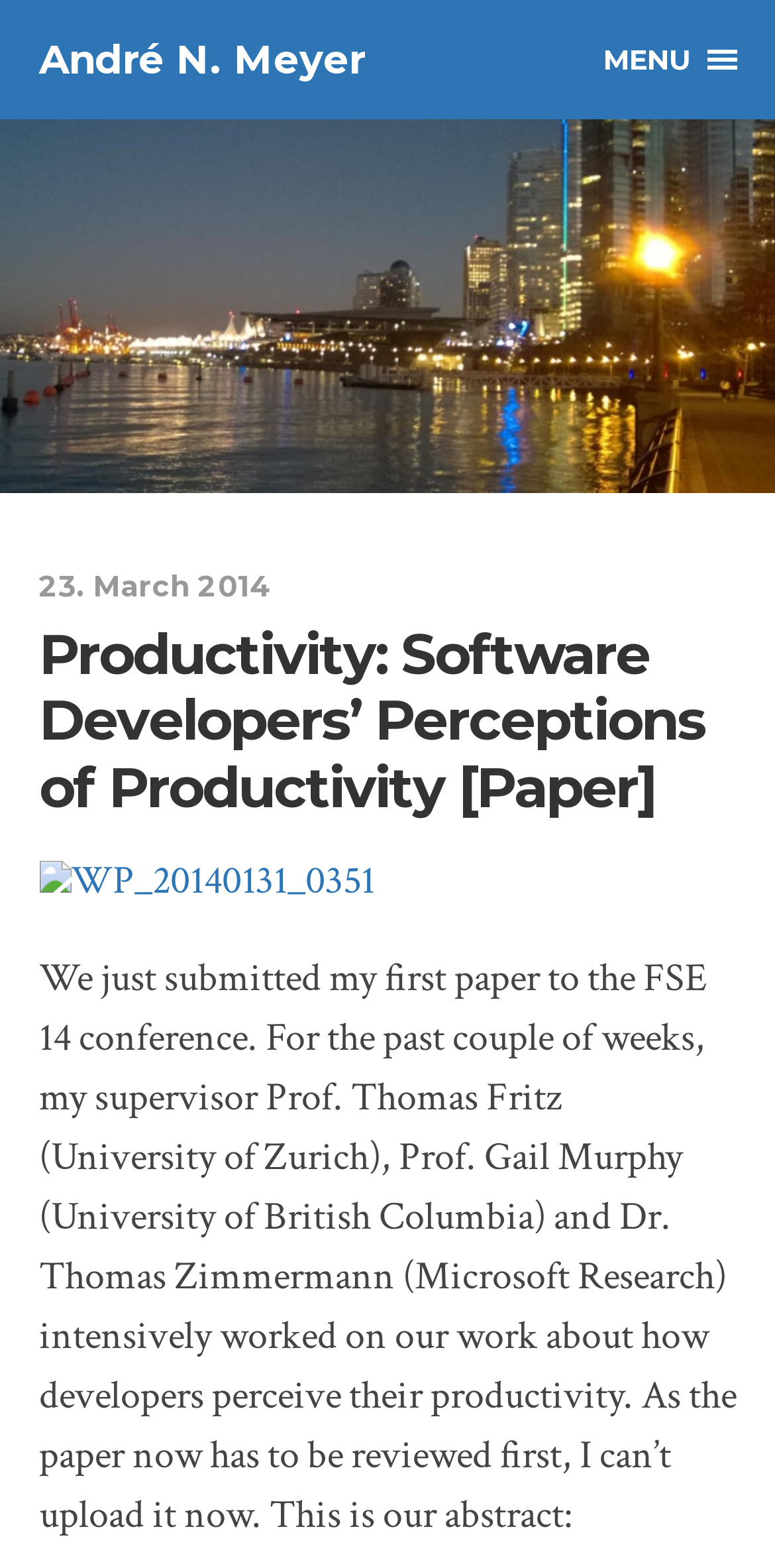Given the element description, predict the bounding box coordinates in the format (top-left x, top-left y, bottom-right x, bottom-right y). Make sure all values are between 0 and 1. Here is the element description: 23. March 2014

[0.05, 0.363, 0.35, 0.386]